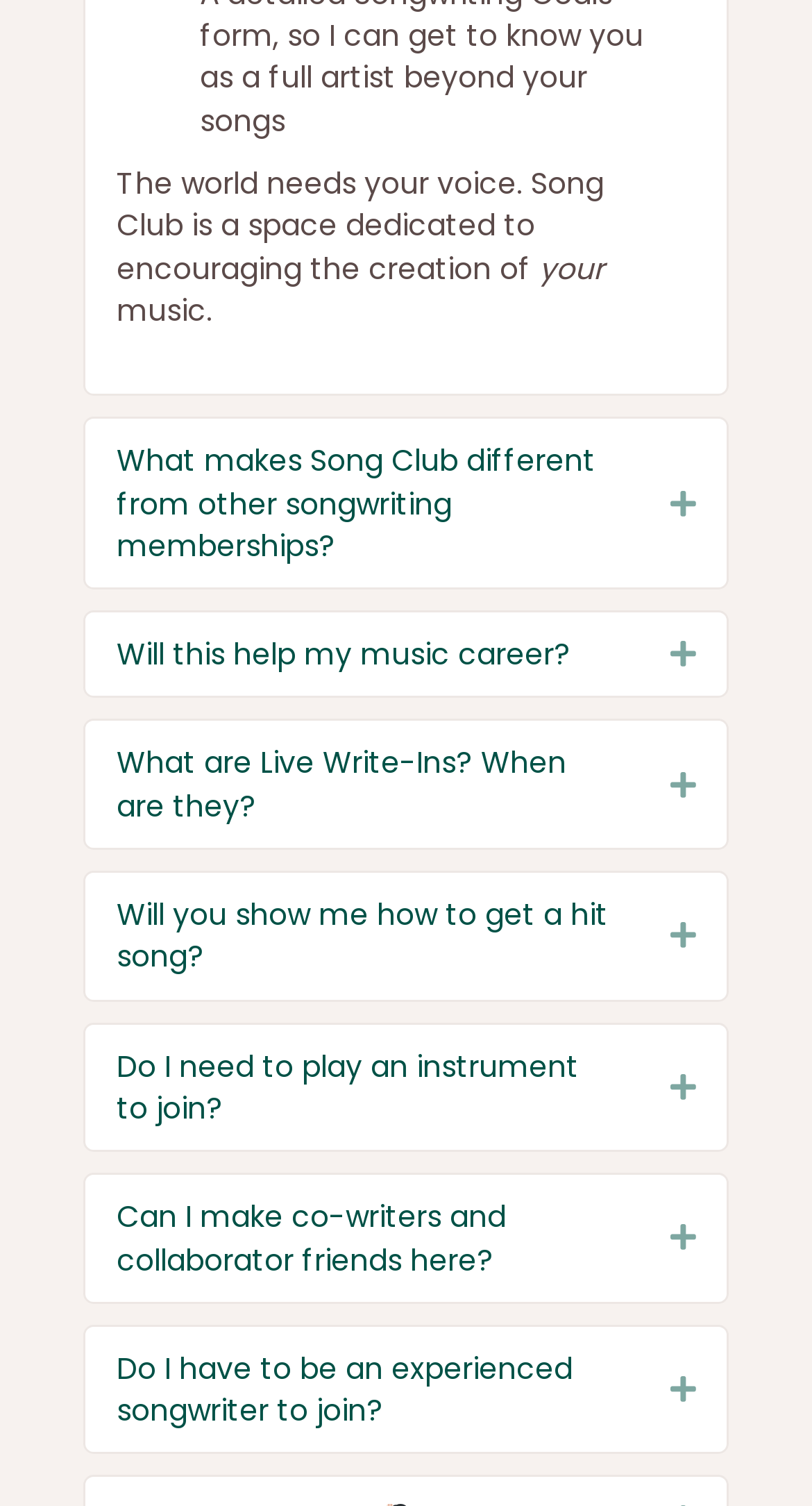Please provide the bounding box coordinates for the element that needs to be clicked to perform the following instruction: "Open 'What are Live Write-Ins? When are they?'". The coordinates should be given as four float numbers between 0 and 1, i.e., [left, top, right, bottom].

[0.144, 0.493, 0.749, 0.549]